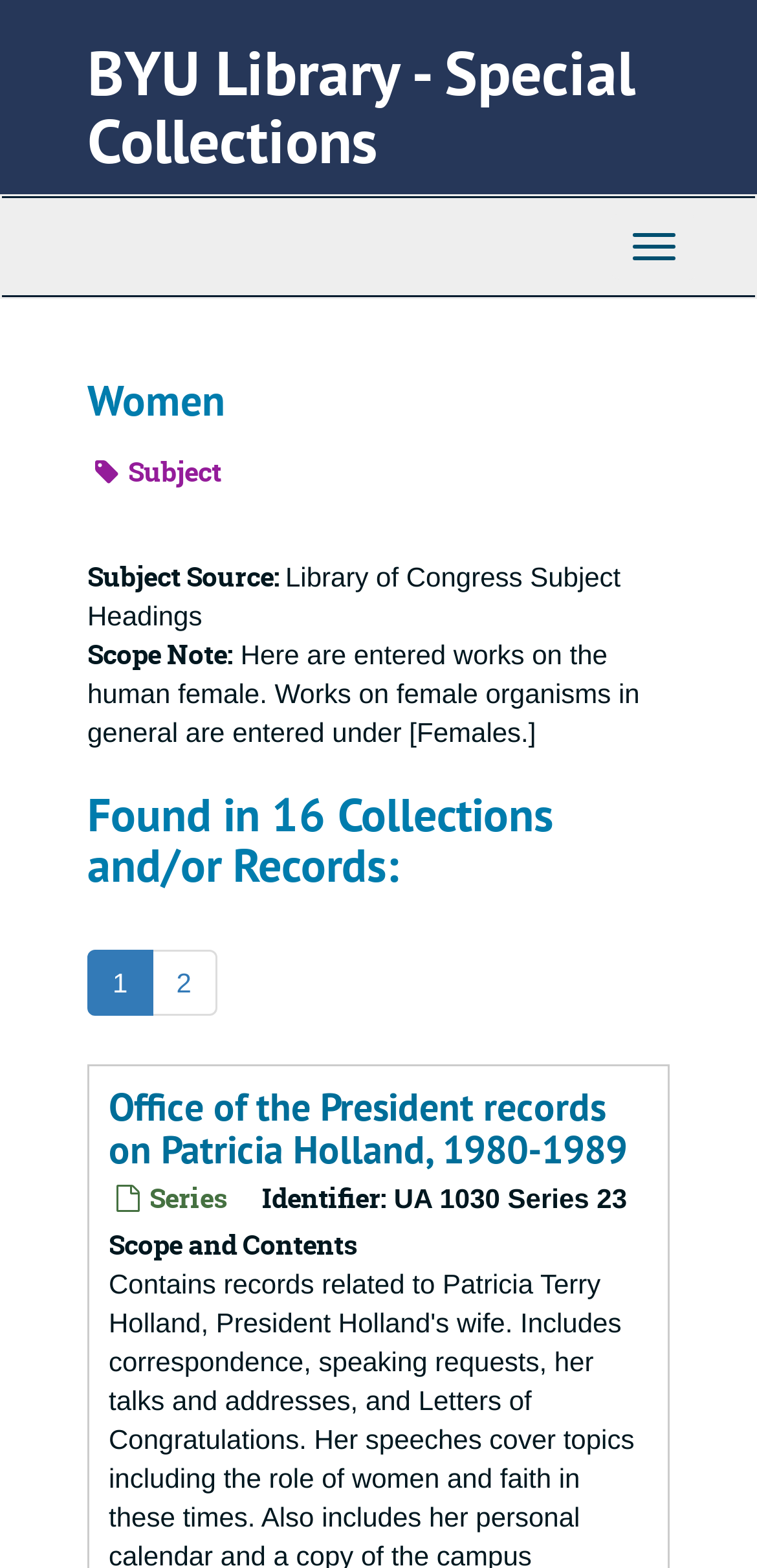Provide the bounding box coordinates of the UI element that matches the description: "Toggle Navigation".

[0.808, 0.137, 0.921, 0.179]